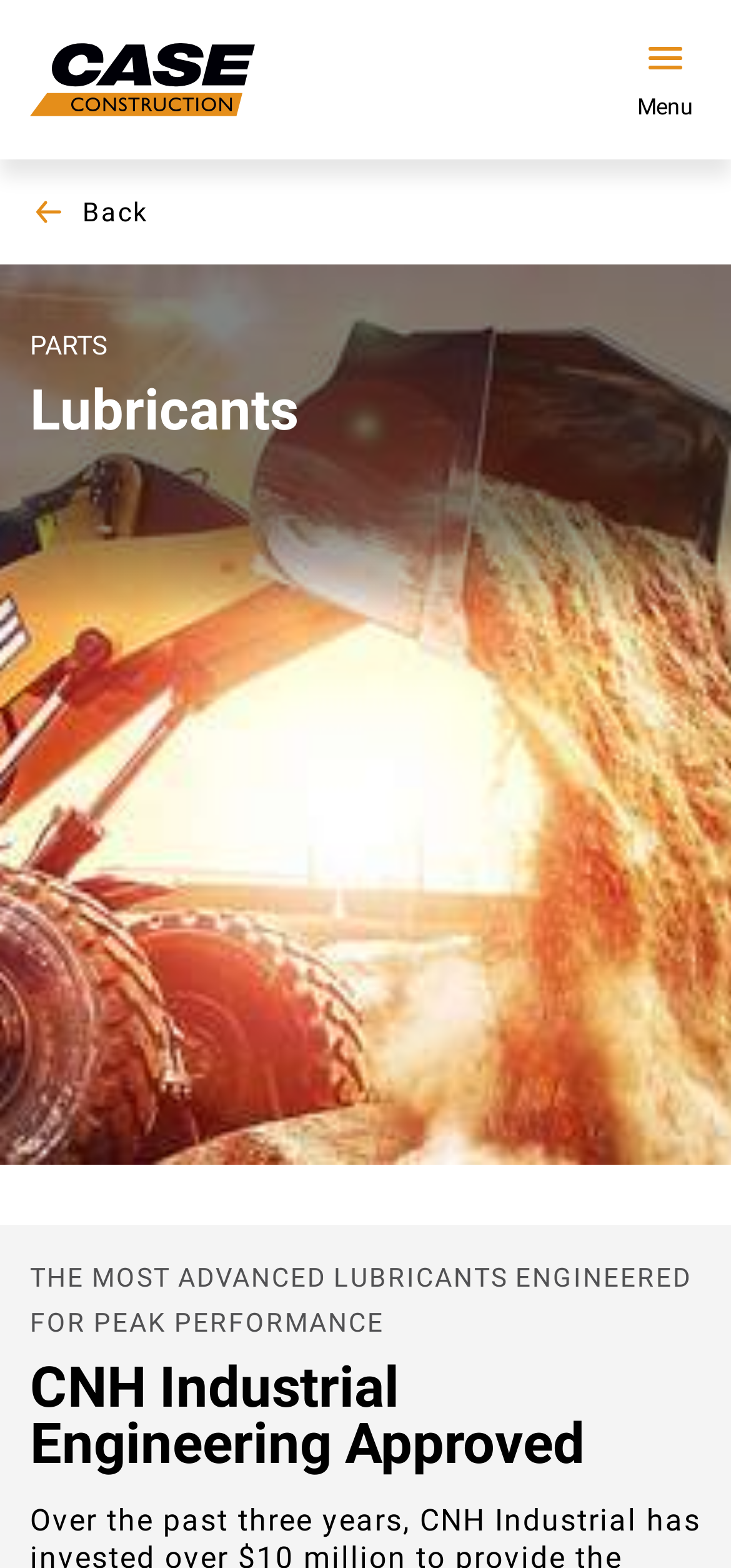Could you please study the image and provide a detailed answer to the question:
What is the approval for the lubricants?

The approval for the lubricants is from 'CNH Industrial Engineering' as stated in the heading 'CNH Industrial Engineering Approved' on the webpage.